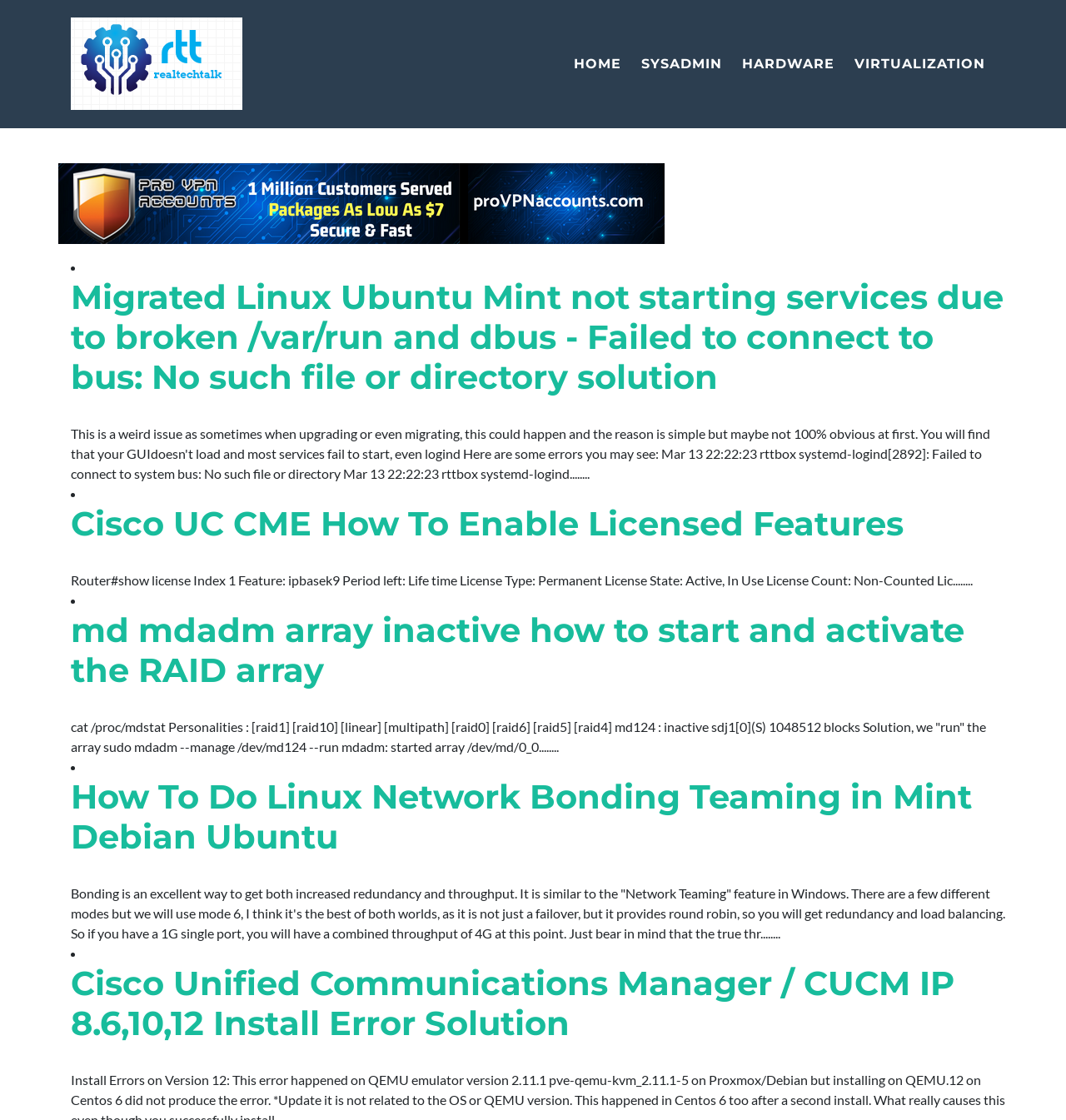Determine the bounding box coordinates of the clickable element necessary to fulfill the instruction: "Click on the link 'Migrated Linux Ubuntu Mint not starting services due to broken /var/run and dbus - Failed to connect to bus: No such file or directory solution'". Provide the coordinates as four float numbers within the 0 to 1 range, i.e., [left, top, right, bottom].

[0.066, 0.247, 0.941, 0.355]